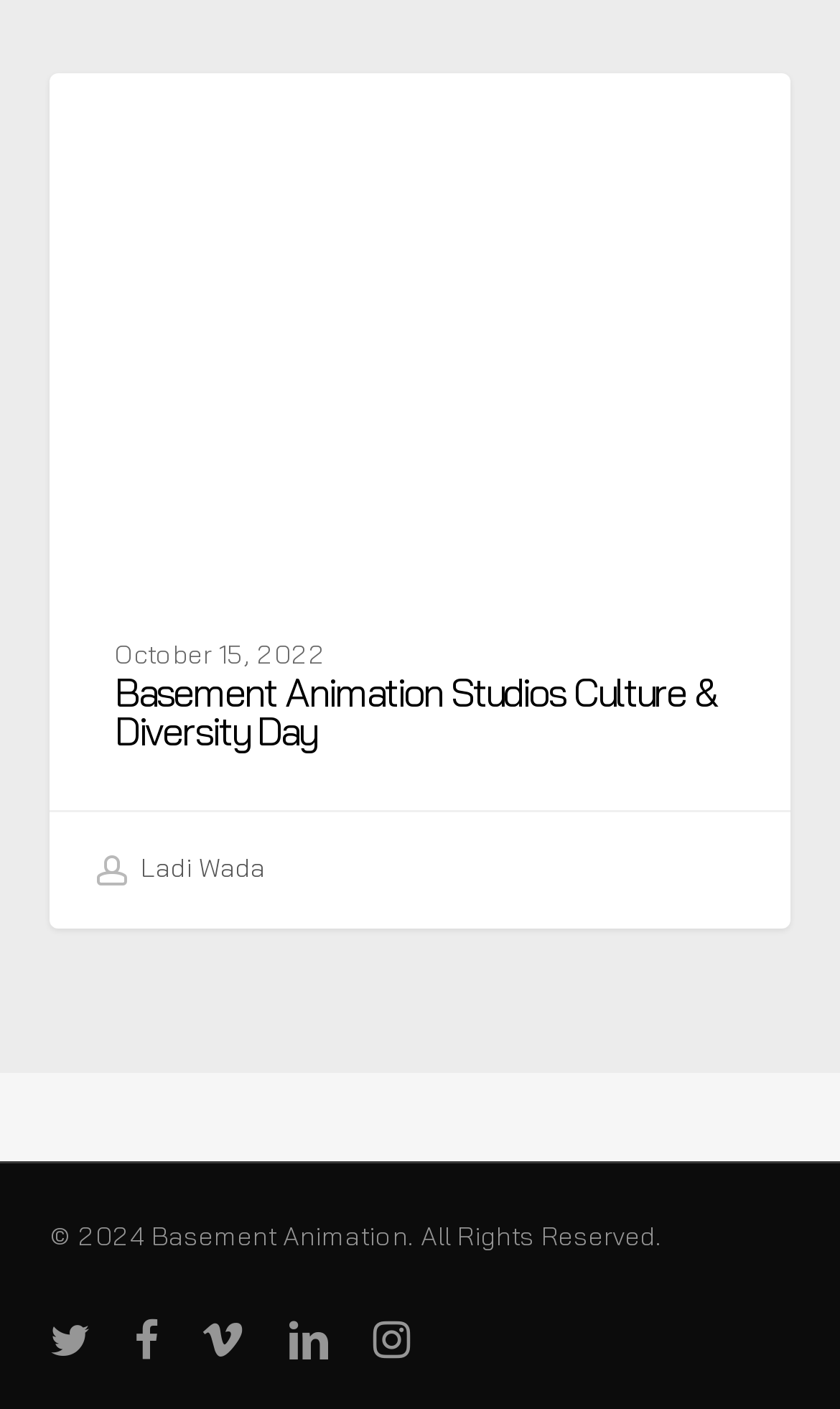Locate the bounding box of the UI element with the following description: "FESTIVALS & EVENTS".

[0.111, 0.083, 0.537, 0.12]